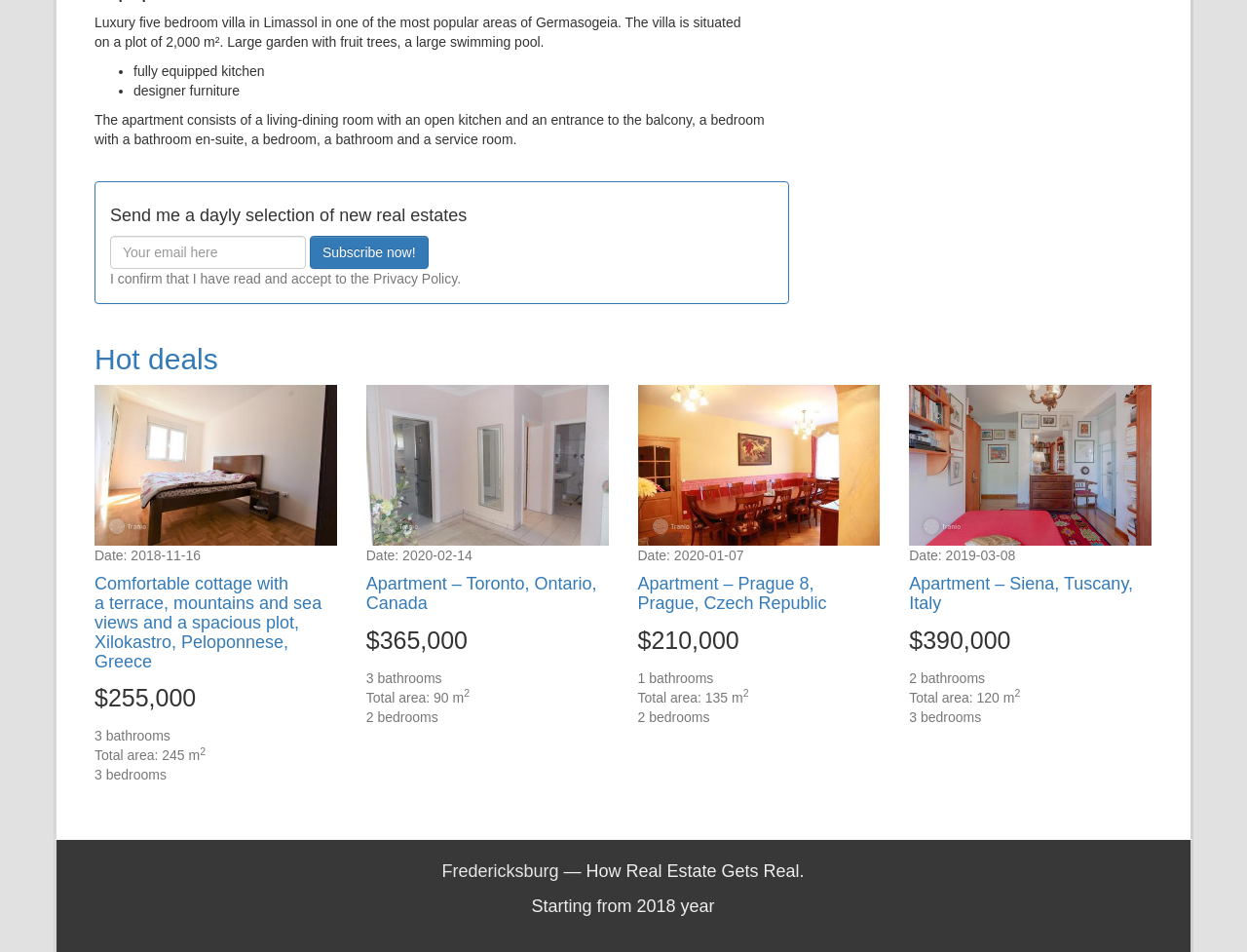Answer this question in one word or a short phrase: What is the purpose of the 'Subscribe now!' button?

To receive daily selection of new real estates